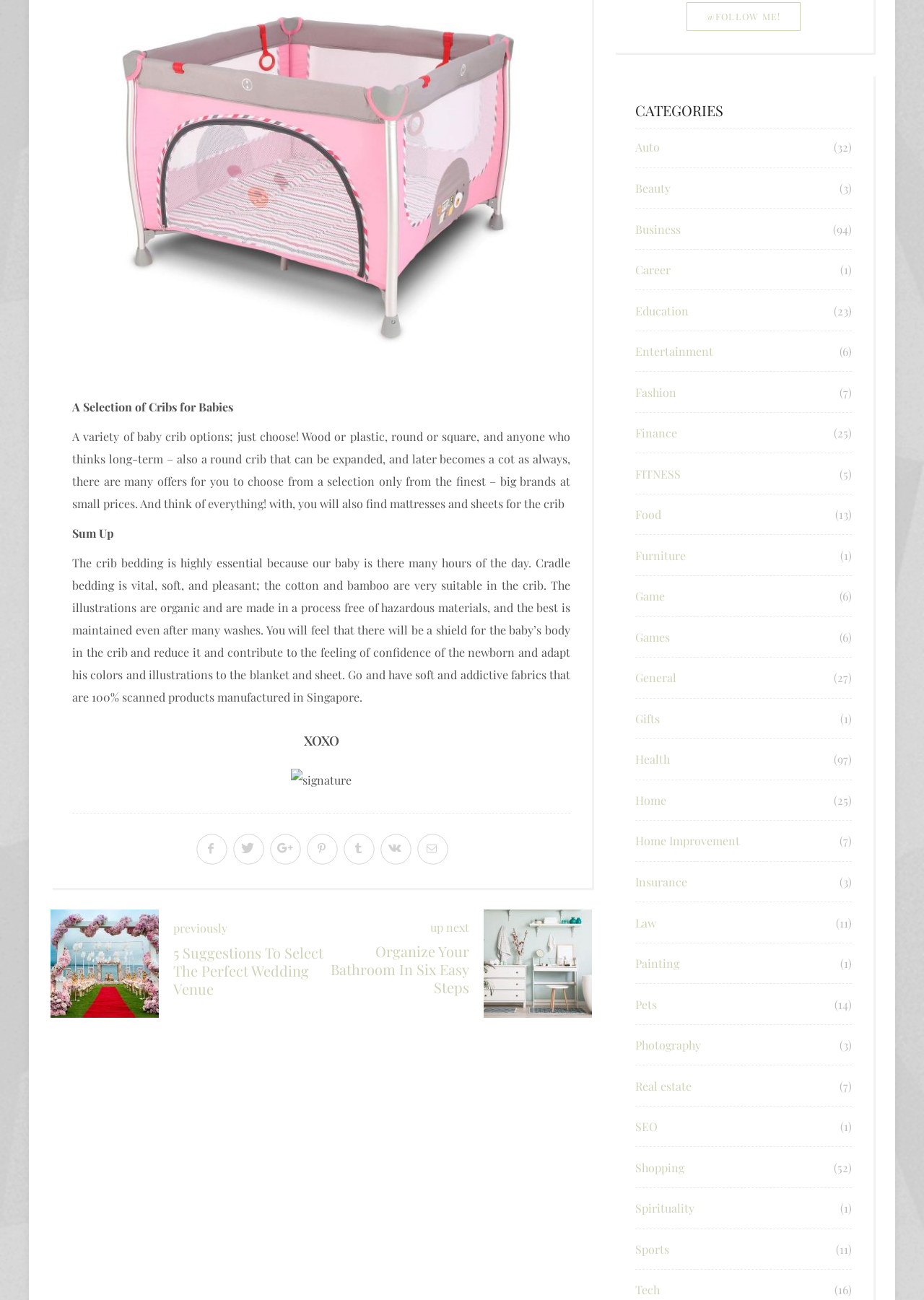For the given element description About us, determine the bounding box coordinates of the UI element. The coordinates should follow the format (top-left x, top-left y, bottom-right x, bottom-right y) and be within the range of 0 to 1.

None